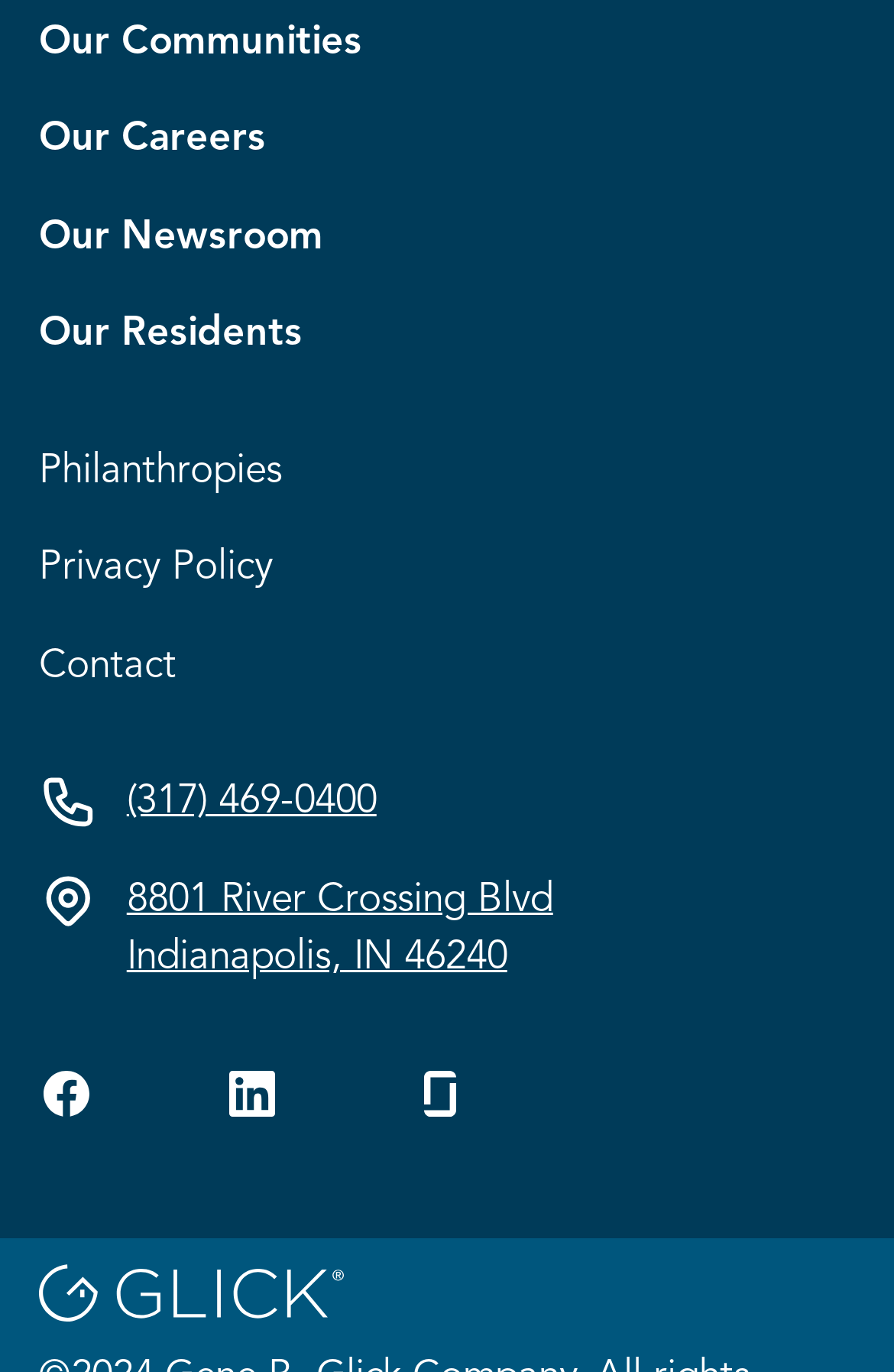What is the phone number listed?
From the details in the image, answer the question comprehensively.

I found the phone number listed next to an image of a phone, which is located below the links to 'Our Communities', 'Our Careers', and other sections.